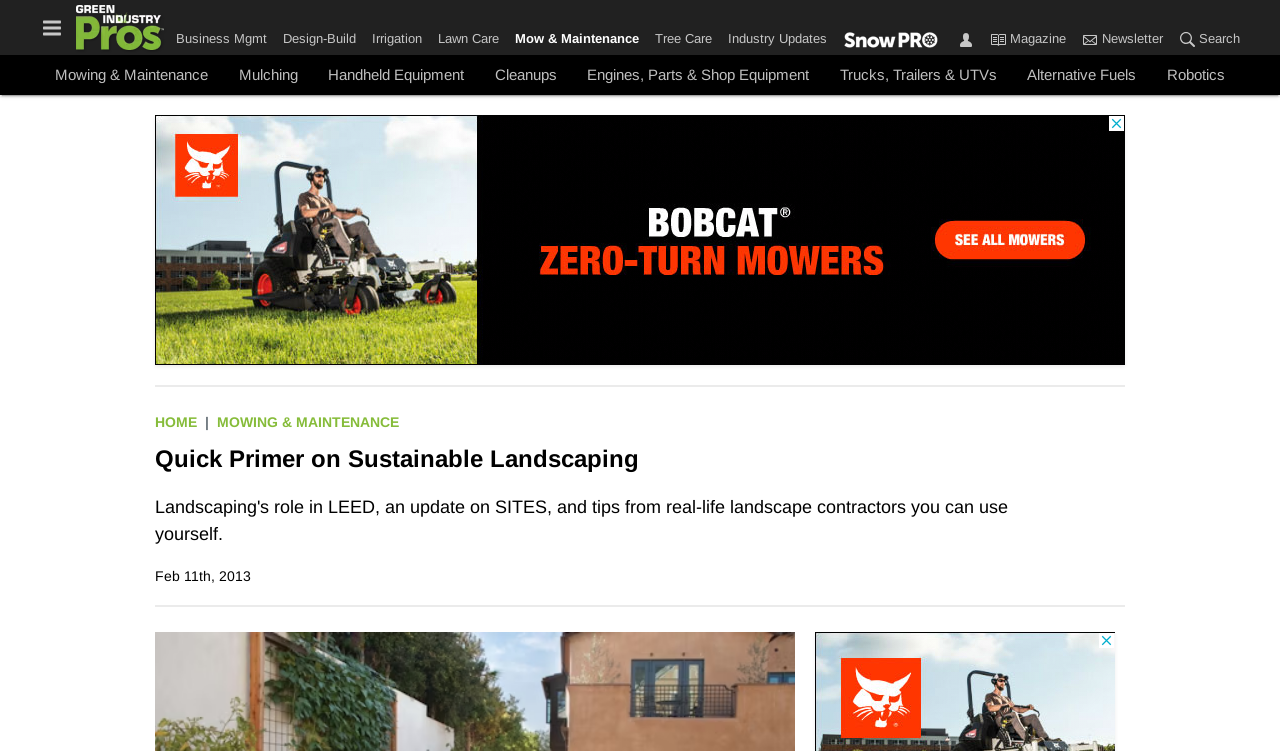Find and provide the bounding box coordinates for the UI element described with: "Search".

[0.915, 0.039, 0.969, 0.067]